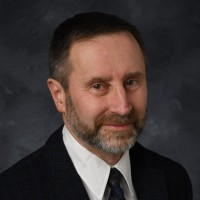How many years of experience does Dr. Von Stange have?
Kindly answer the question with as much detail as you can.

The caption explicitly states that Dr. Von Stange has over 35 years of experience in student-centered housing, which provides the answer to this question.